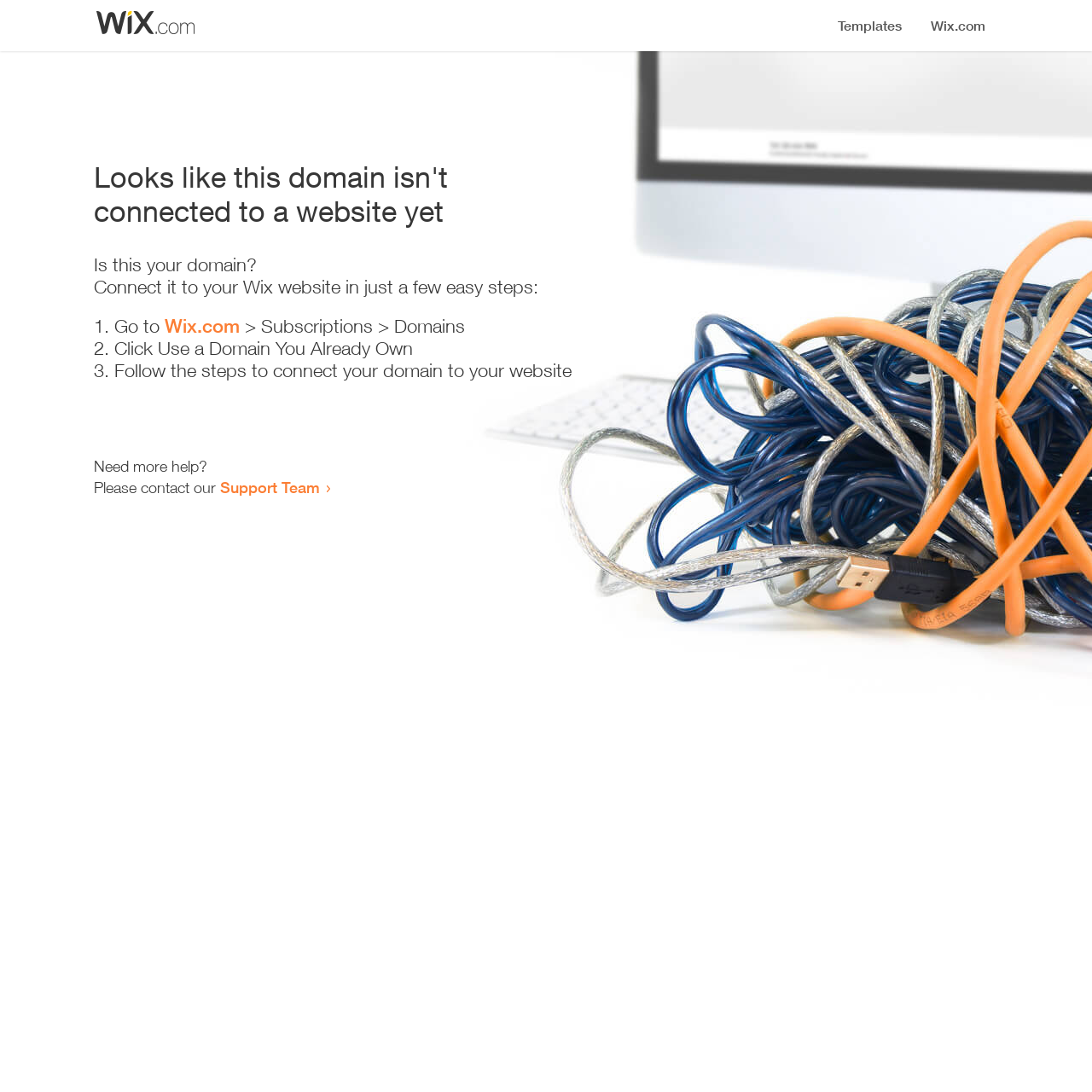Where can I get more help?
Provide a well-explained and detailed answer to the question.

The webpage provides a link to the 'Support Team' where I can get more help, as indicated by the static text 'Need more help?' and the link 'Support Team'.